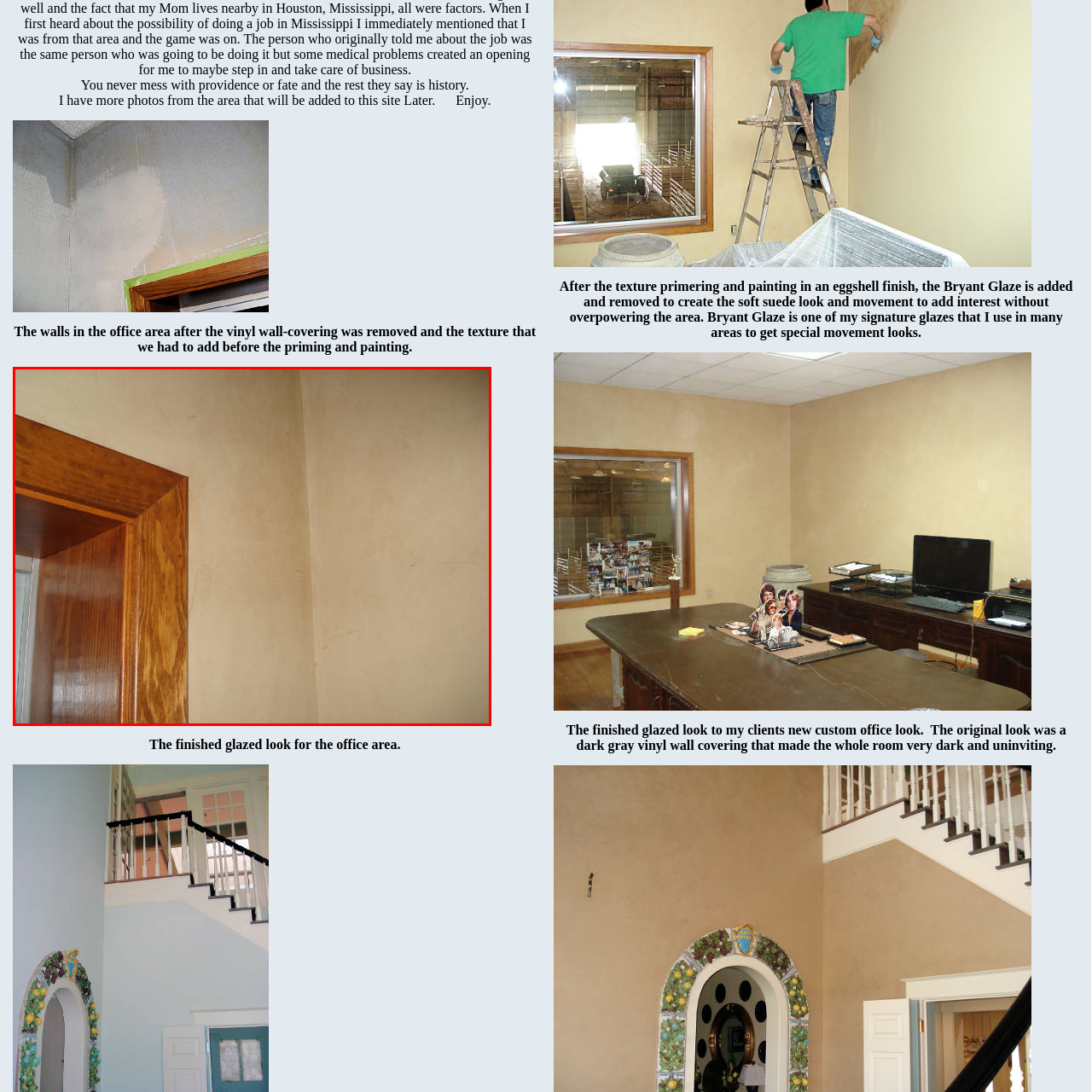Please examine the image highlighted by the red rectangle and provide a comprehensive answer to the following question based on the visual information present:
Is the room well-lit?

The caption states that 'this area appears well-lit', implying that the room receives sufficient light, which contributes to its inviting atmosphere.